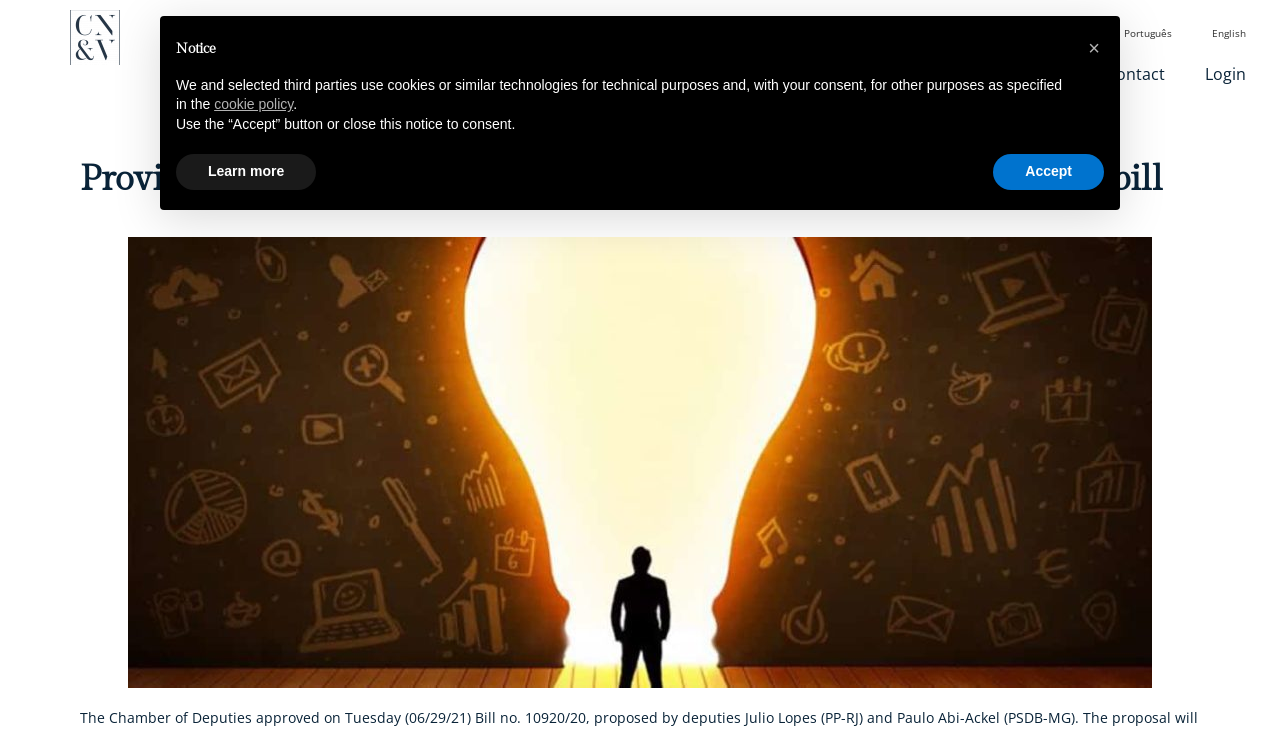Please specify the bounding box coordinates of the area that should be clicked to accomplish the following instruction: "view gallery". The coordinates should consist of four float numbers between 0 and 1, i.e., [left, top, right, bottom].

None